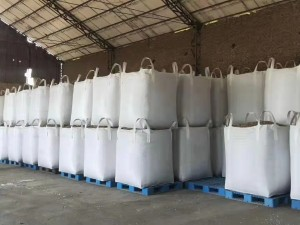Break down the image into a detailed narrative.

The image depicts a large warehouse space filled with several white flexible intermediate bulk containers (FIBC bags), commonly used for bulk storage and transportation of various materials. The neatly stacked bags are placed on wooden pallets, optimizing space and making the bags easily accessible. The warehouse has a simple roof structure supported by metal beams, and the background suggests a clean and organized setup typically found in manufacturing or storage facilities. These FIBC bags are essential in industries such as agriculture, chemicals, and construction, where bulk materials are routinely handled. The image likely illustrates the growing demand for such bags in various global markets, reinforcing their significance in logistics and supply chain management.